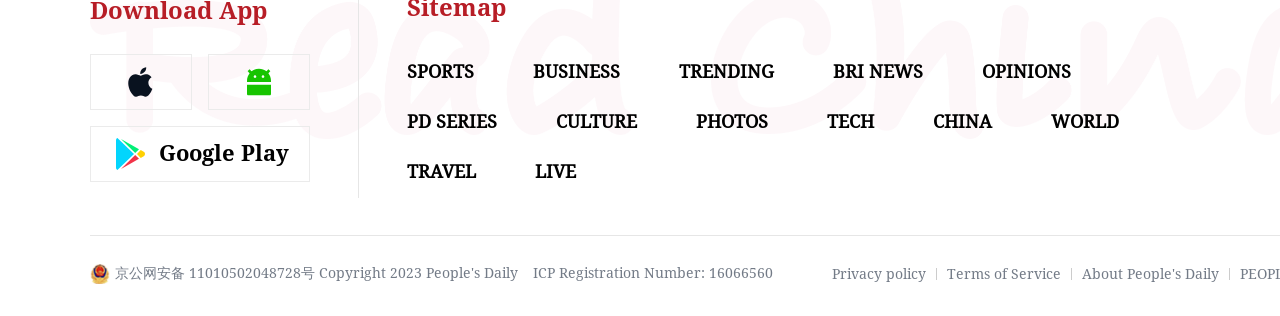Use the information in the screenshot to answer the question comprehensively: How many images are associated with the app's logo?

I found three image elements with the same description 'People's Daily English language App - Homepage - Breaking News, China News, World News and Video', which are likely associated with the app's logo.